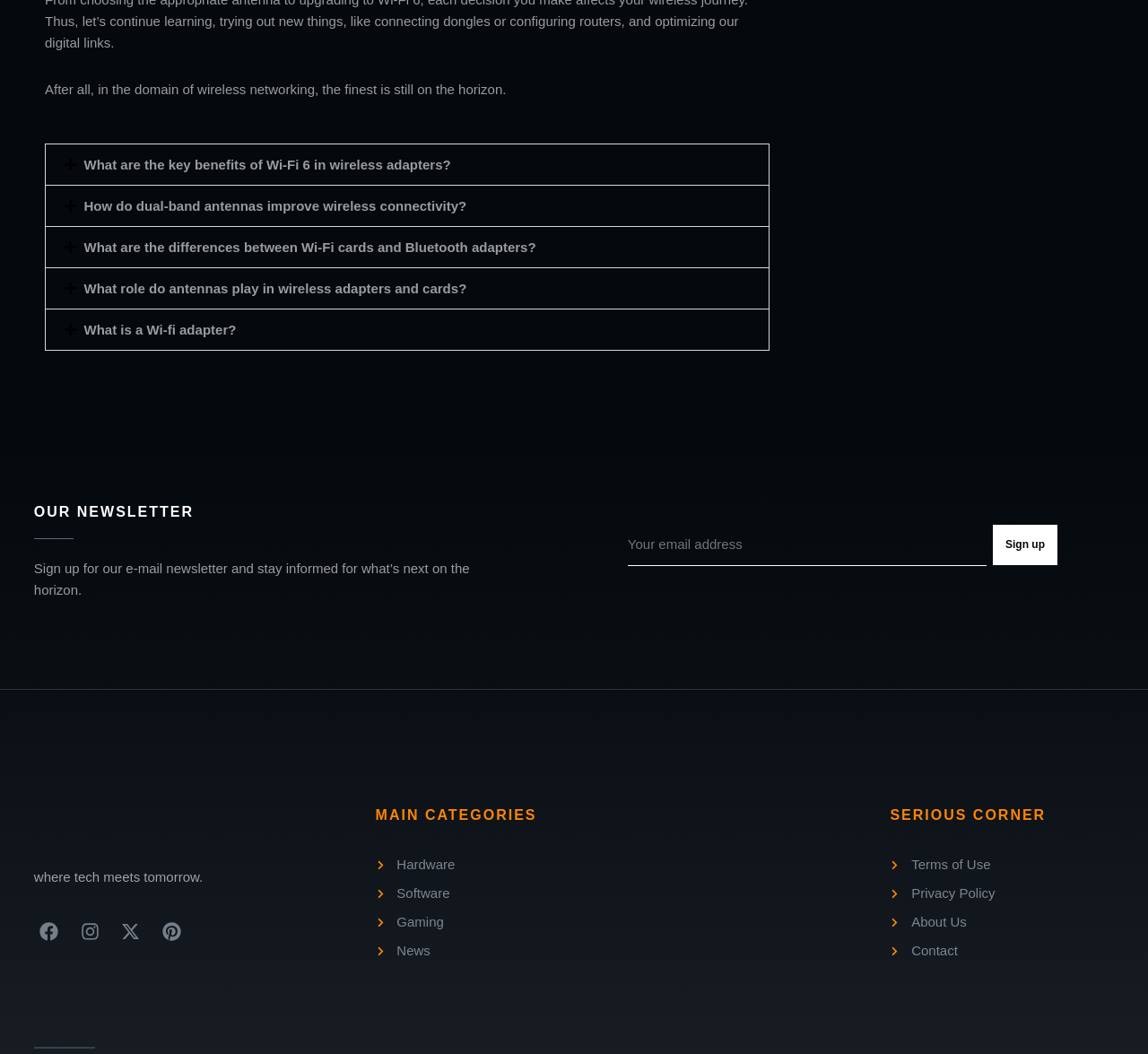Please identify the bounding box coordinates of the region to click in order to complete the task: "Visit Facebook". The coordinates must be four float numbers between 0 and 1, specified as [left, top, right, bottom].

[0.03, 0.87, 0.056, 0.899]